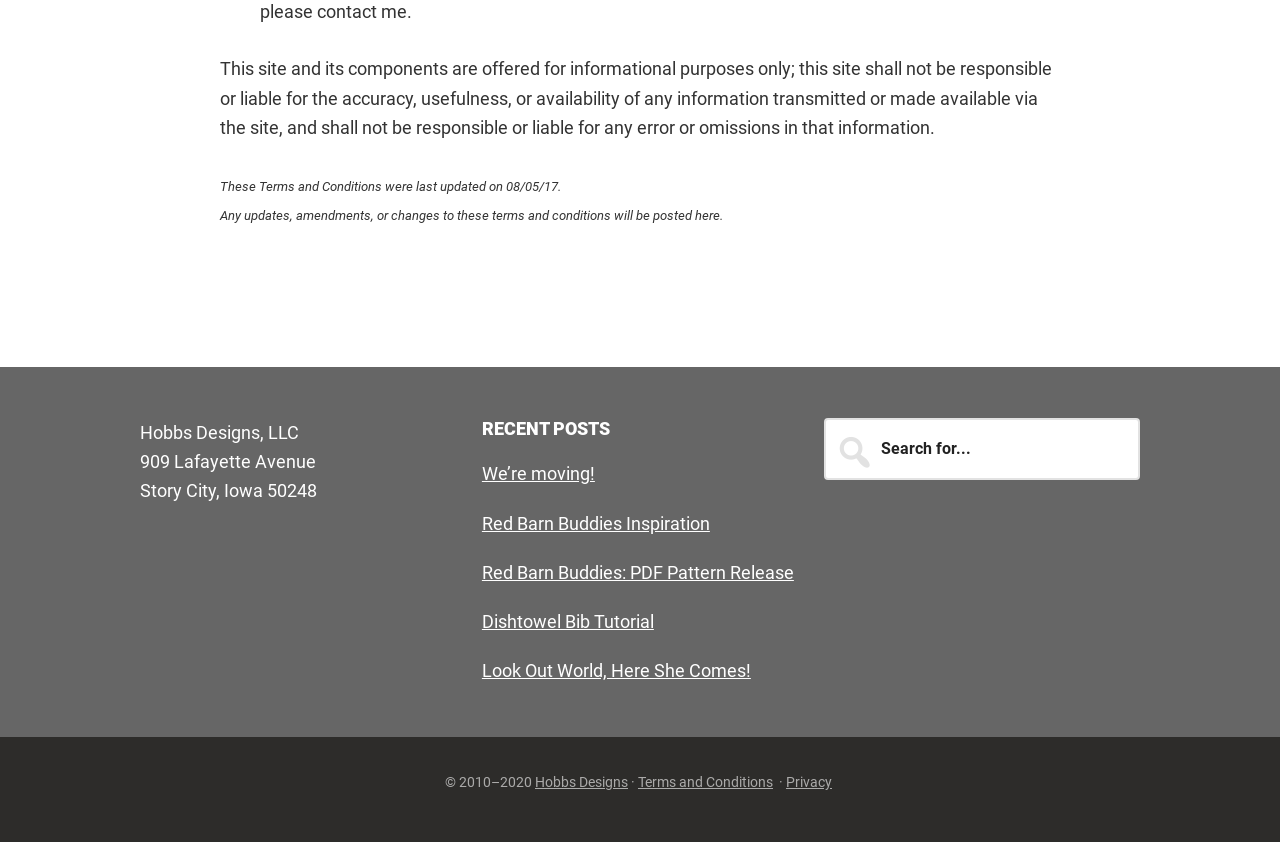Use a single word or phrase to answer the question: What is the purpose of the search box?

To search the website